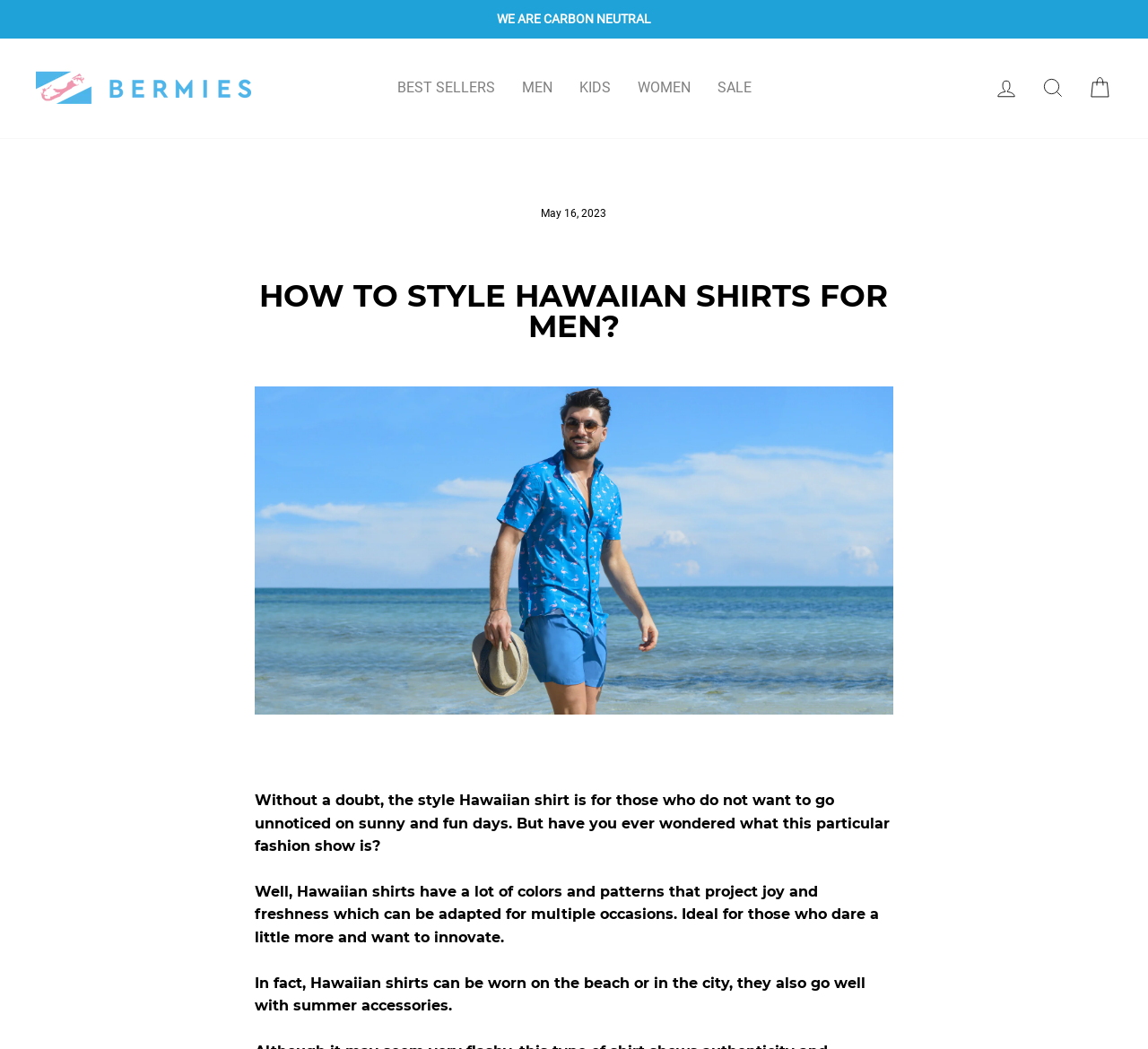Give a short answer using one word or phrase for the question:
What is the brand name of the website?

Bermies